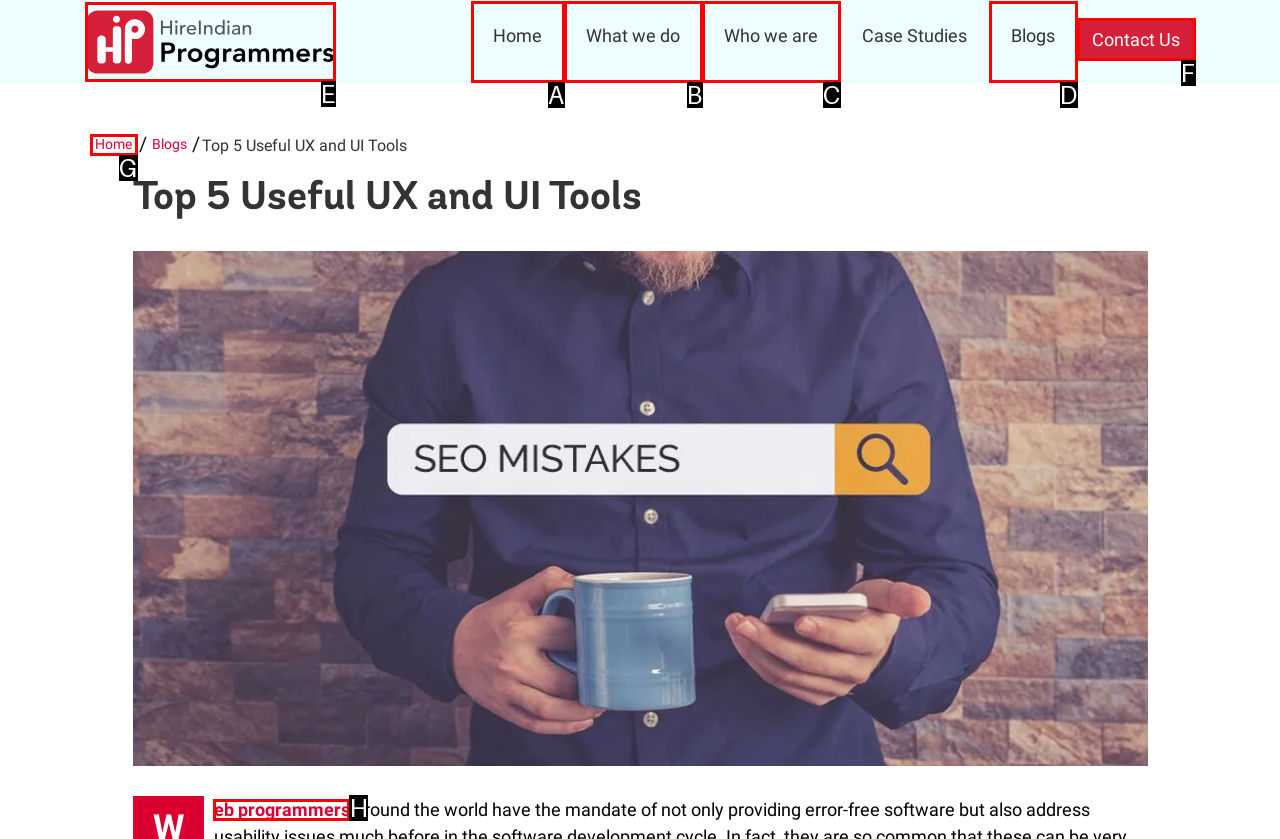Select the HTML element that corresponds to the description: Who we are
Reply with the letter of the correct option from the given choices.

C